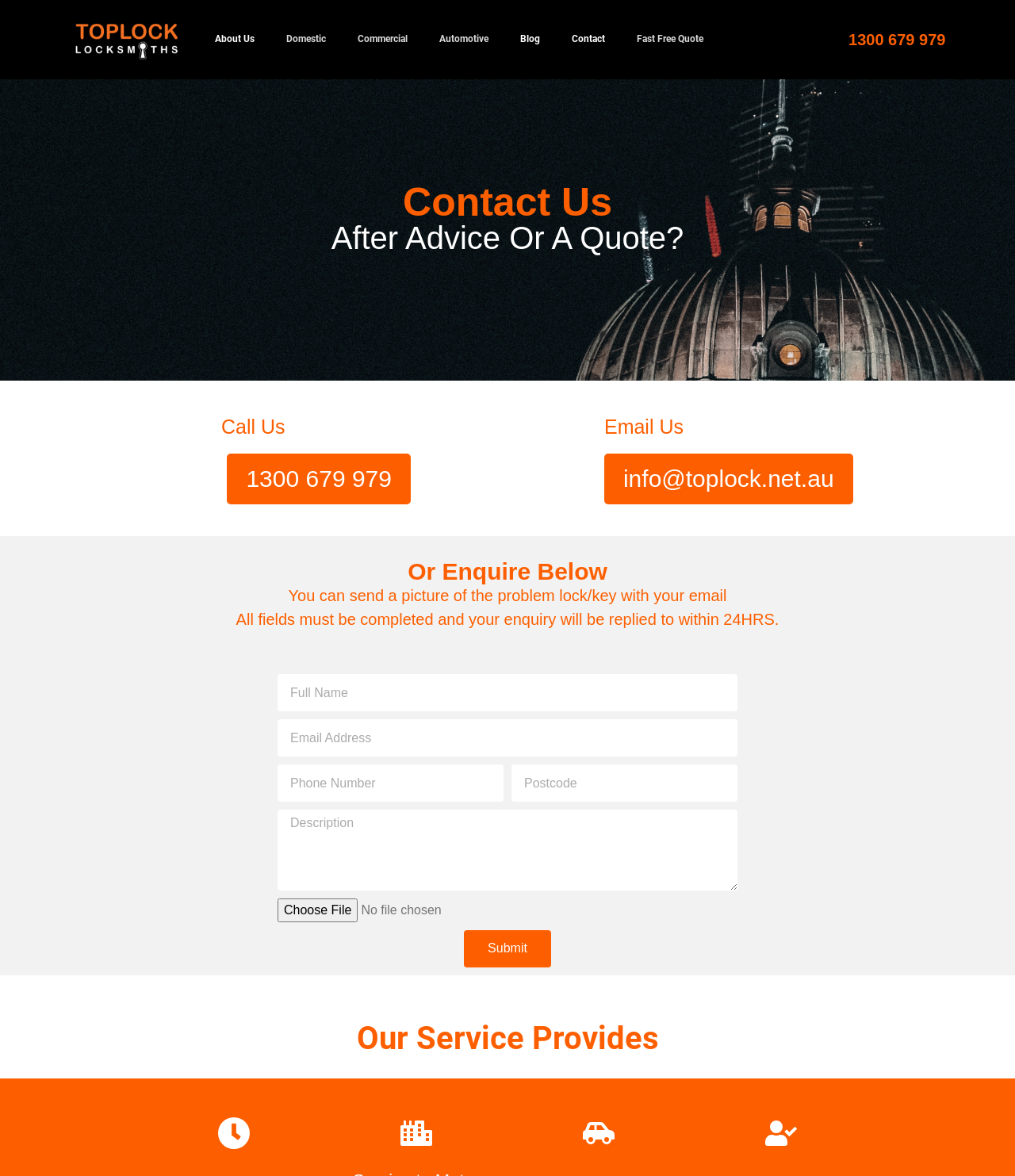What is the section below the enquiry form about?
Respond to the question with a single word or phrase according to the image.

The services provided